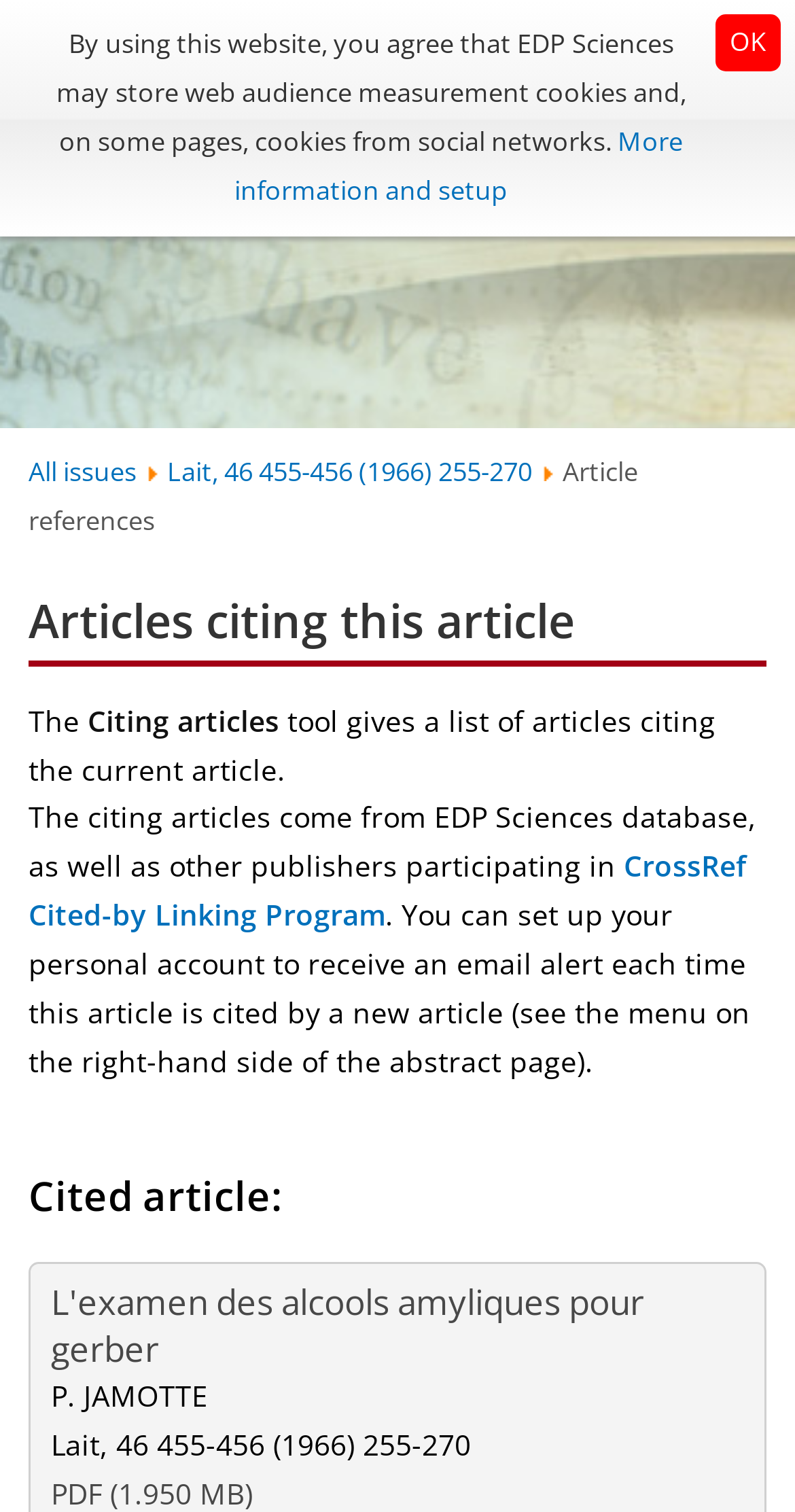Can you identify and provide the main heading of the webpage?

Articles citing this article